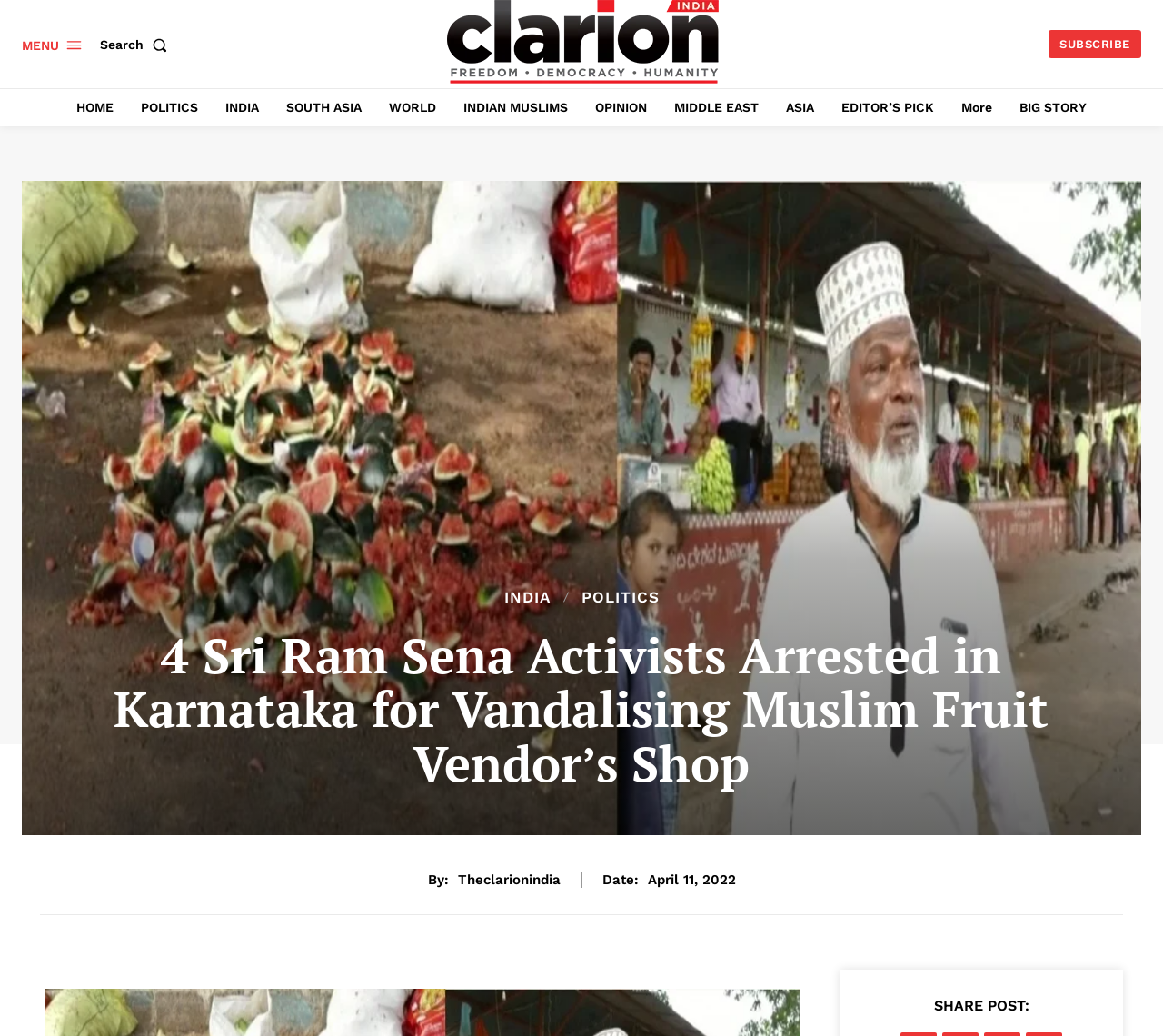Please provide the bounding box coordinates for the UI element as described: "EDITOR’S PICK". The coordinates must be four floats between 0 and 1, represented as [left, top, right, bottom].

[0.716, 0.085, 0.811, 0.122]